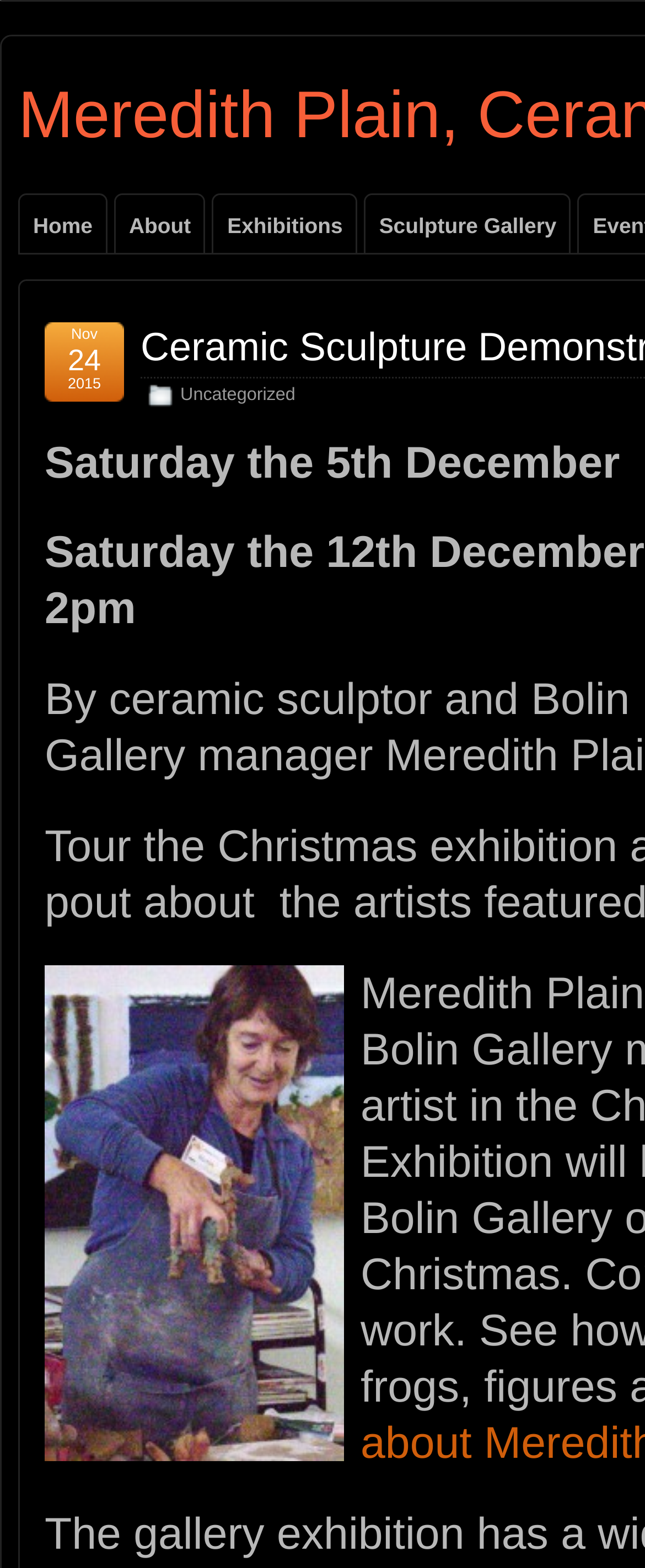Provide the text content of the webpage's main heading.

Ceramic Sculpture Demonstrations